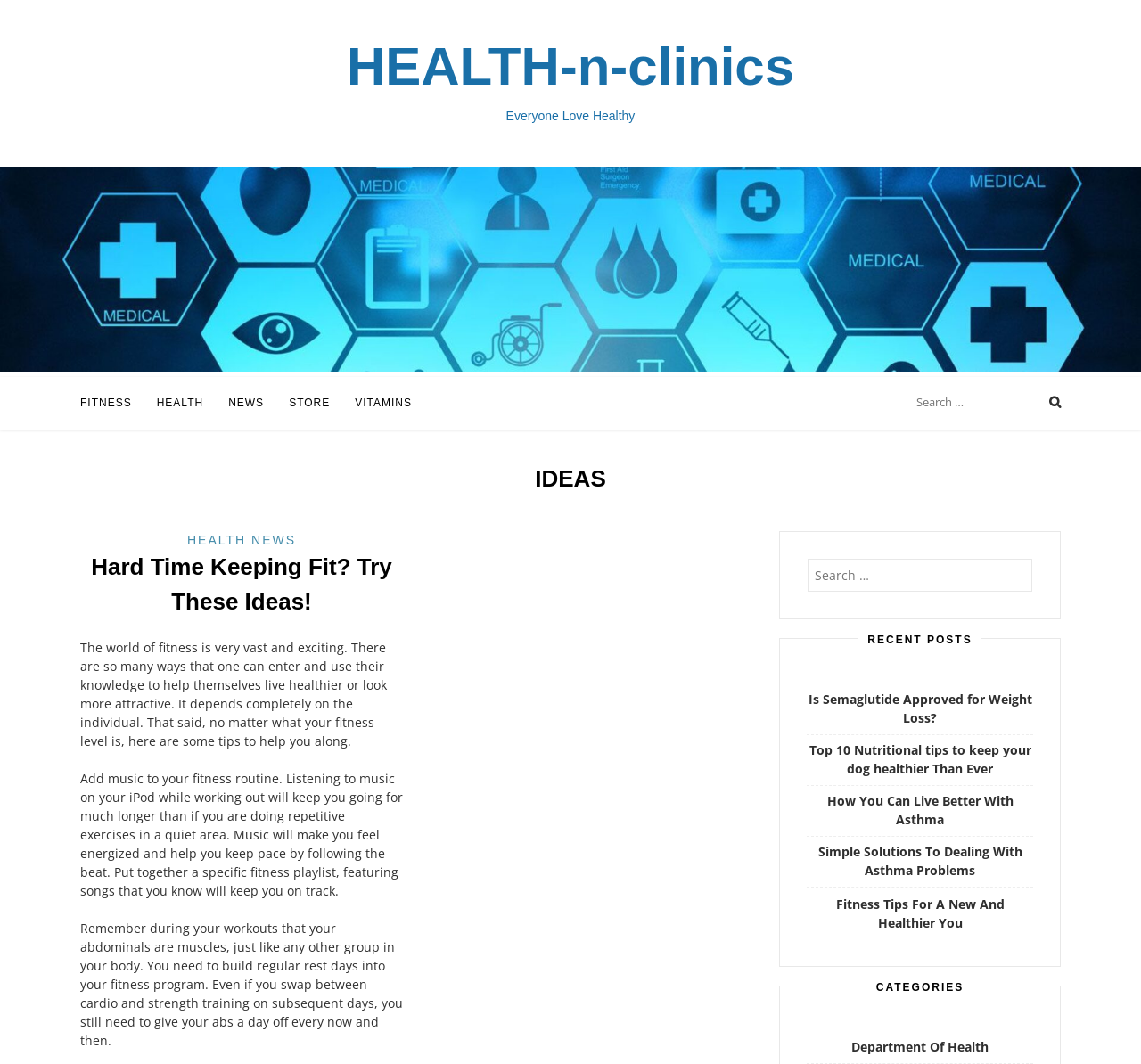Find and specify the bounding box coordinates that correspond to the clickable region for the instruction: "Visit the store".

[0.253, 0.354, 0.289, 0.403]